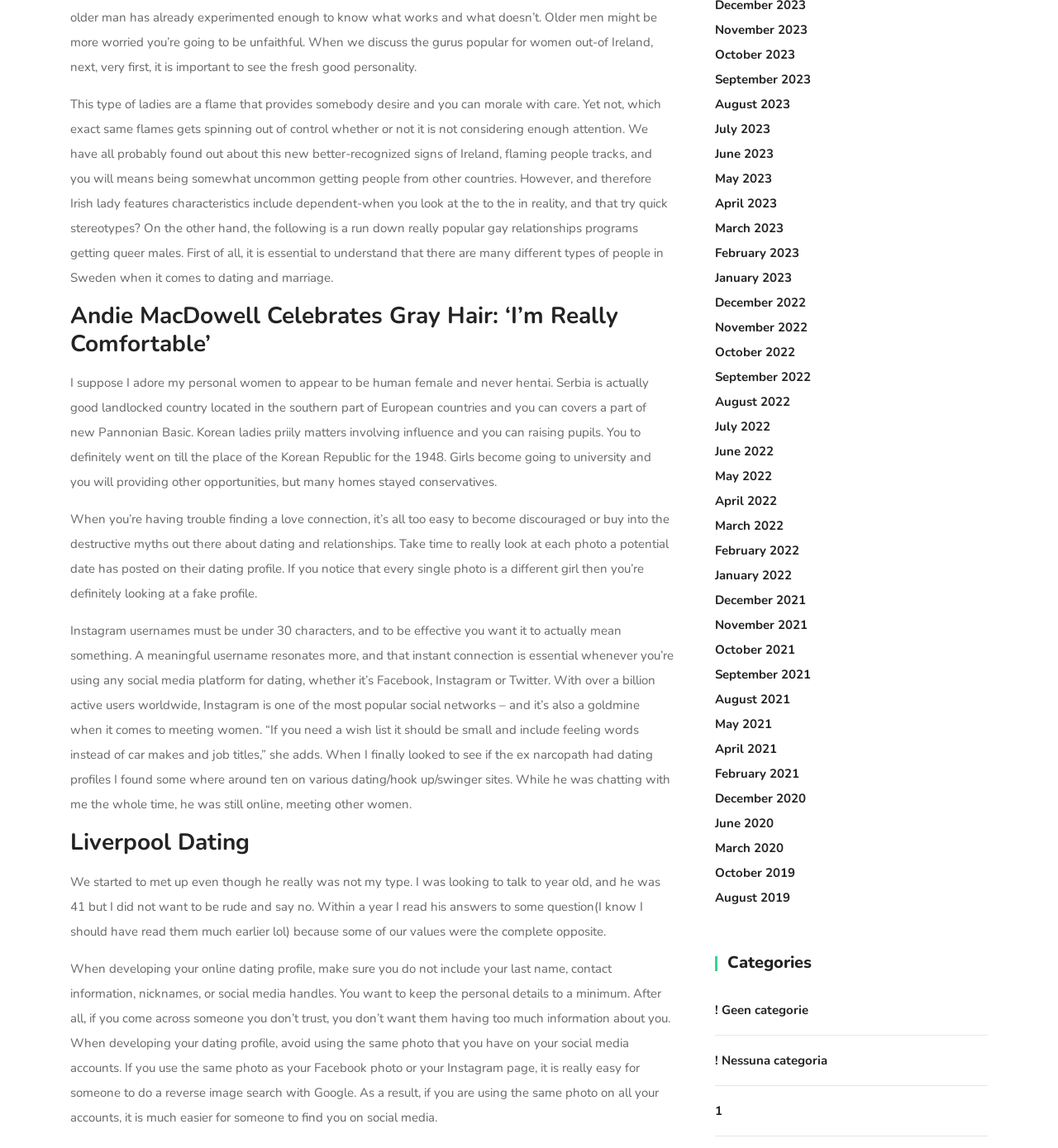What is the category section title?
Can you provide an in-depth and detailed response to the question?

The category section on the webpage has a heading element with the title 'Categories', which is evident from the heading element with ID 249.